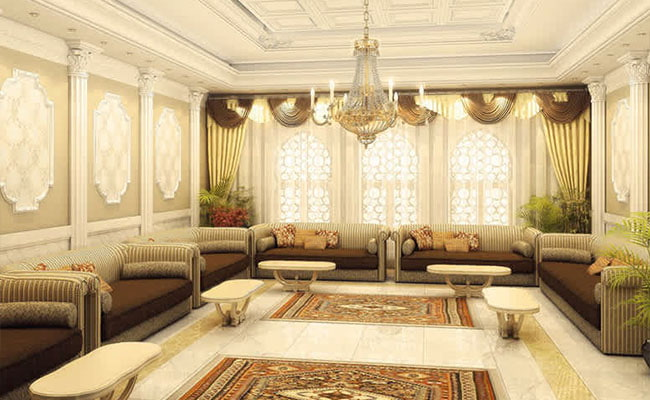What is the purpose of the room?
Using the image, provide a concise answer in one word or a short phrase.

Hospitality and relaxation